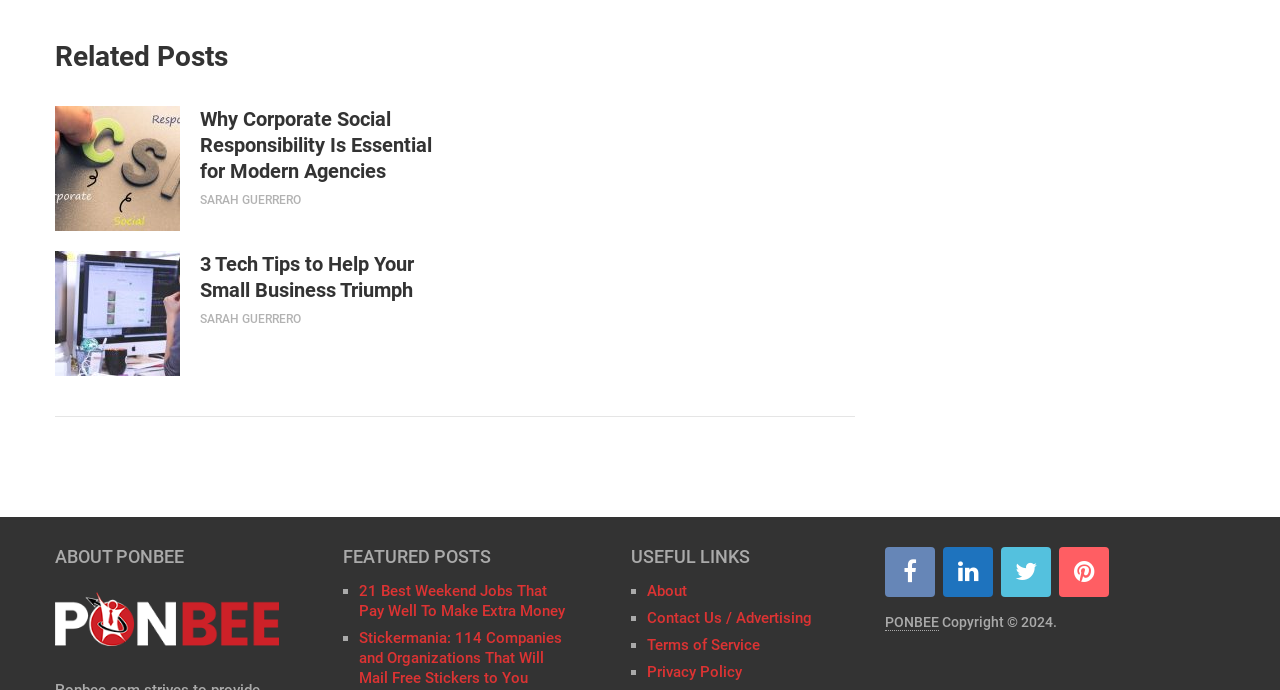What is the title of the first related post?
Use the screenshot to answer the question with a single word or phrase.

Corporate Social Responsibility